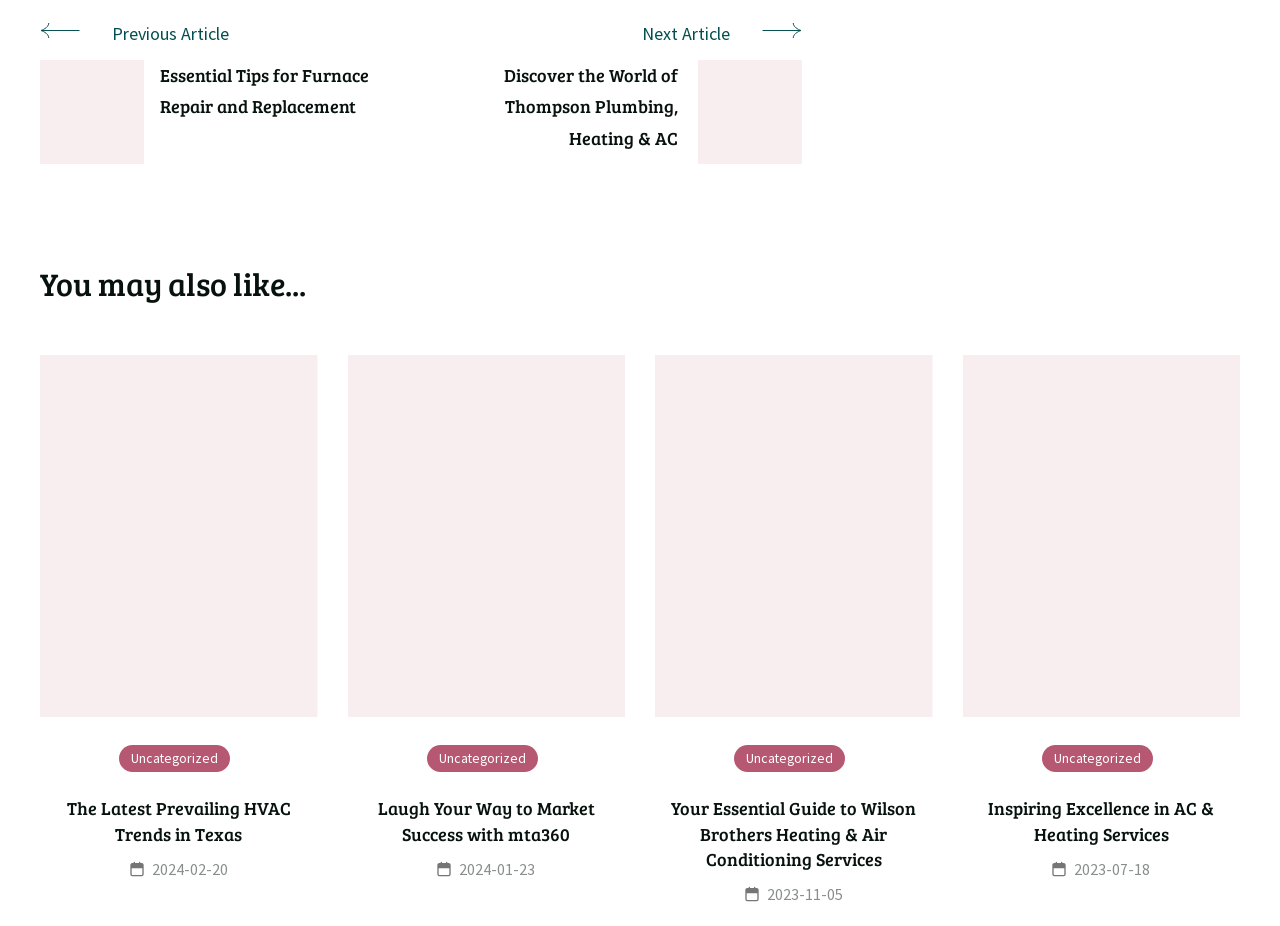Give a succinct answer to this question in a single word or phrase: 
How many articles are listed under 'You may also like...'?

4